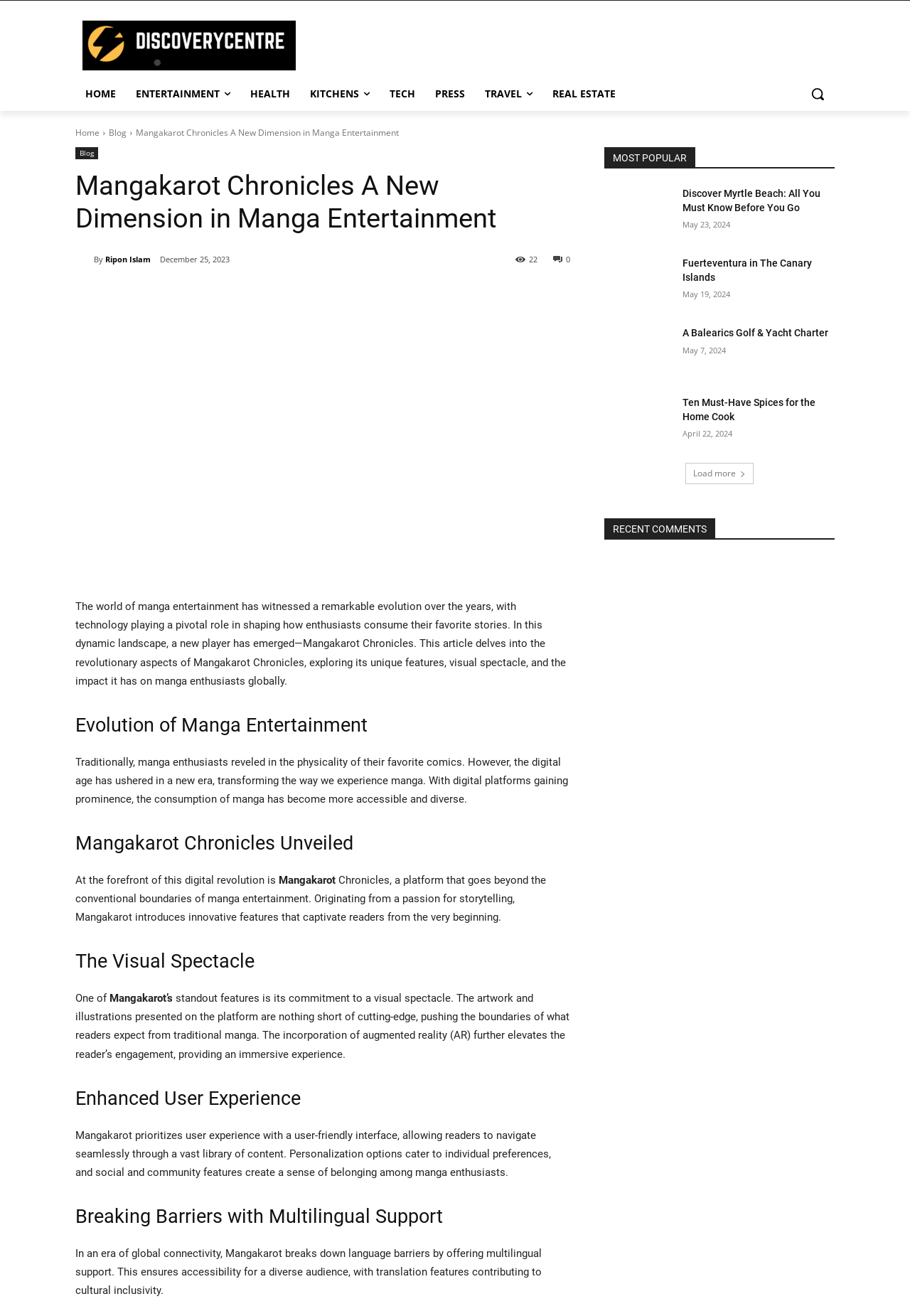Determine the bounding box coordinates of the UI element that matches the following description: "Ripon Islam". The coordinates should be four float numbers between 0 and 1 in the format [left, top, right, bottom].

[0.116, 0.189, 0.166, 0.205]